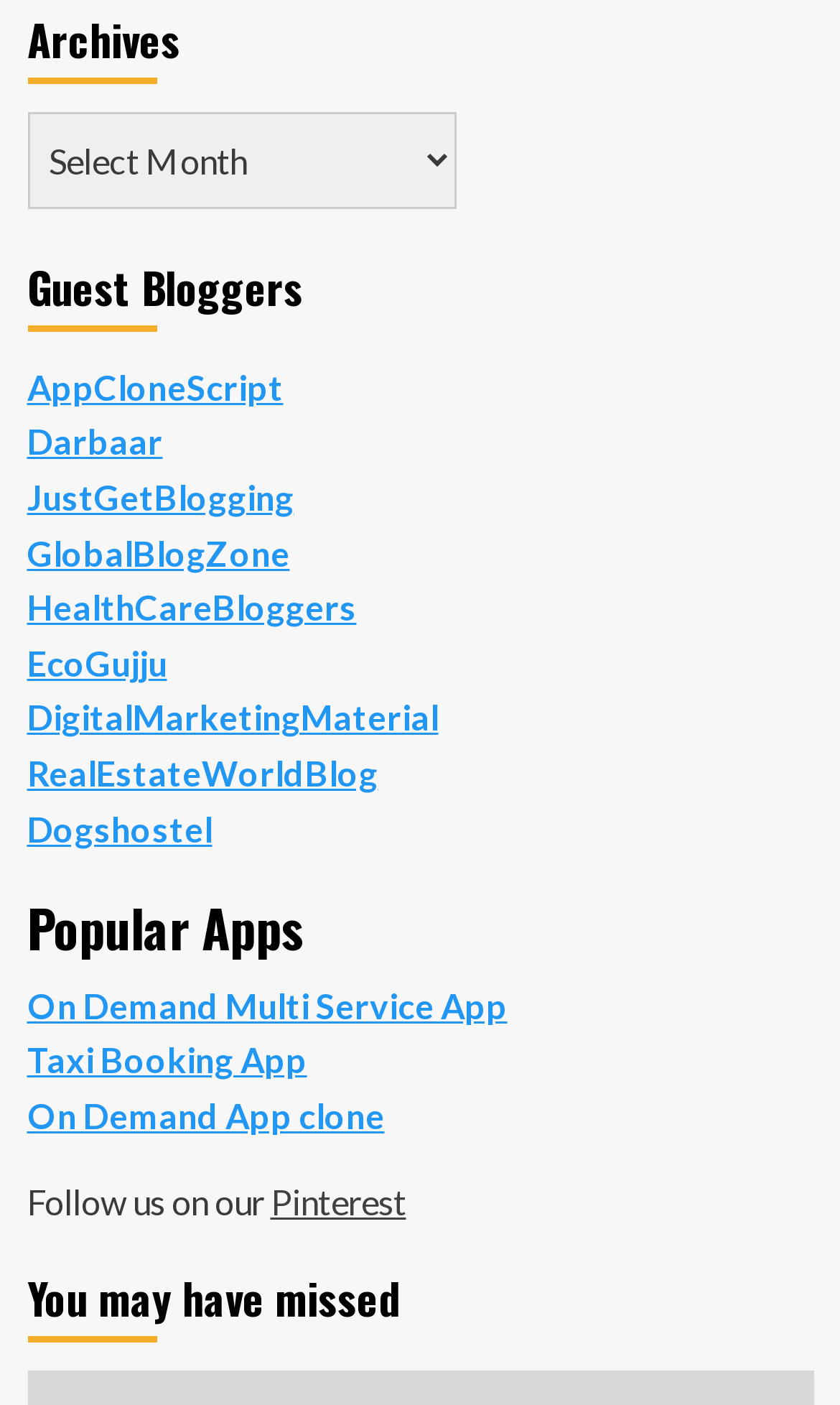Highlight the bounding box coordinates of the region I should click on to meet the following instruction: "Follow us on Pinterest".

[0.322, 0.841, 0.483, 0.87]